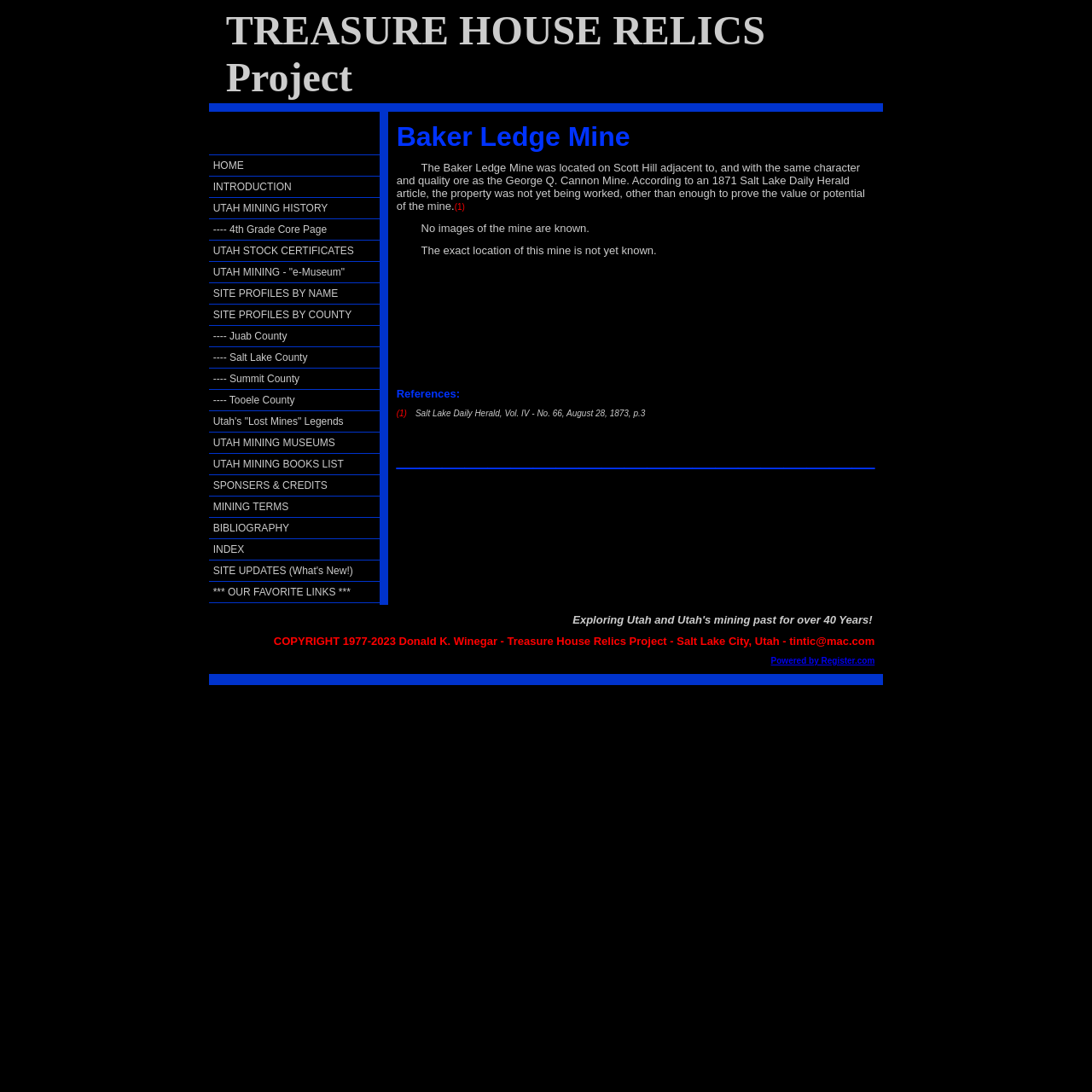What is the main topic of this webpage?
Please craft a detailed and exhaustive response to the question.

Based on the content of the webpage, including the links and text, it appears that the main topic of this webpage is Utah mining history. The webpage provides information about various mines, mining museums, and mining books, which suggests that it is focused on the history of mining in Utah.